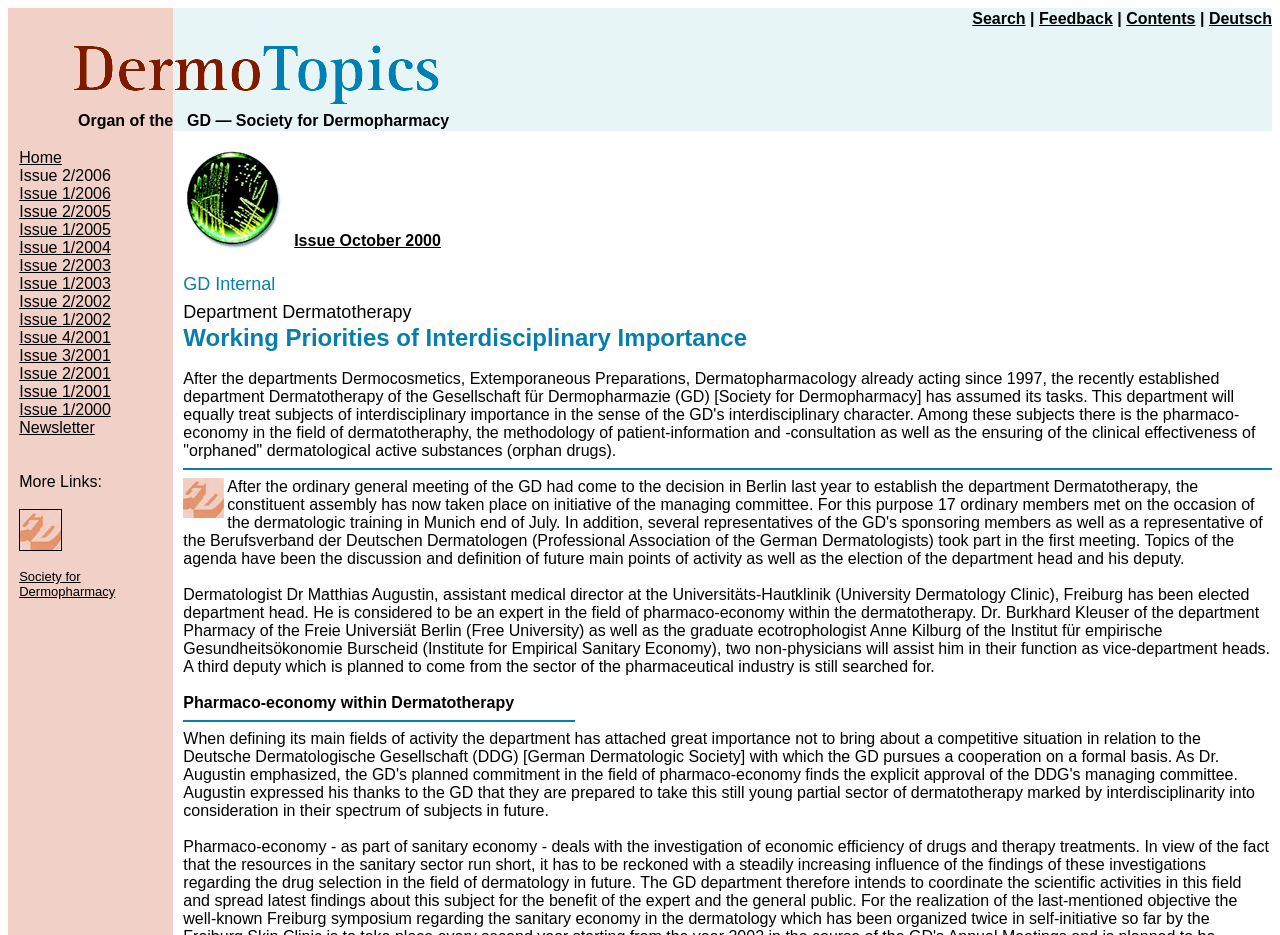Elaborate on the different components and information displayed on the webpage.

The webpage is titled "DermoTopics | Department Dermatotherapy". At the top, there is a row of links for "Search", "Feedback", "Contents", and "Deutsch", aligned to the right side of the page. Below this, there is a logo image on the left side, accompanied by a larger image on the right side. 

The main content of the page is divided into sections, with a table of contents on the left side. The table of contents has a list of links to various issues of a publication, with dates ranging from 2000 to 2006. Each link is labeled with the issue number and year, such as "Issue 1/2006" or "Issue 2/2005". 

To the right of the table of contents, there is a section with a heading "Organ of the GD — Society for Dermopharmacy". This section appears to be a brief description or introduction to the organization. 

There are also several small images scattered throughout the page, but their content is not specified. Overall, the page has a simple and organized layout, with a focus on providing access to the publication's archives.